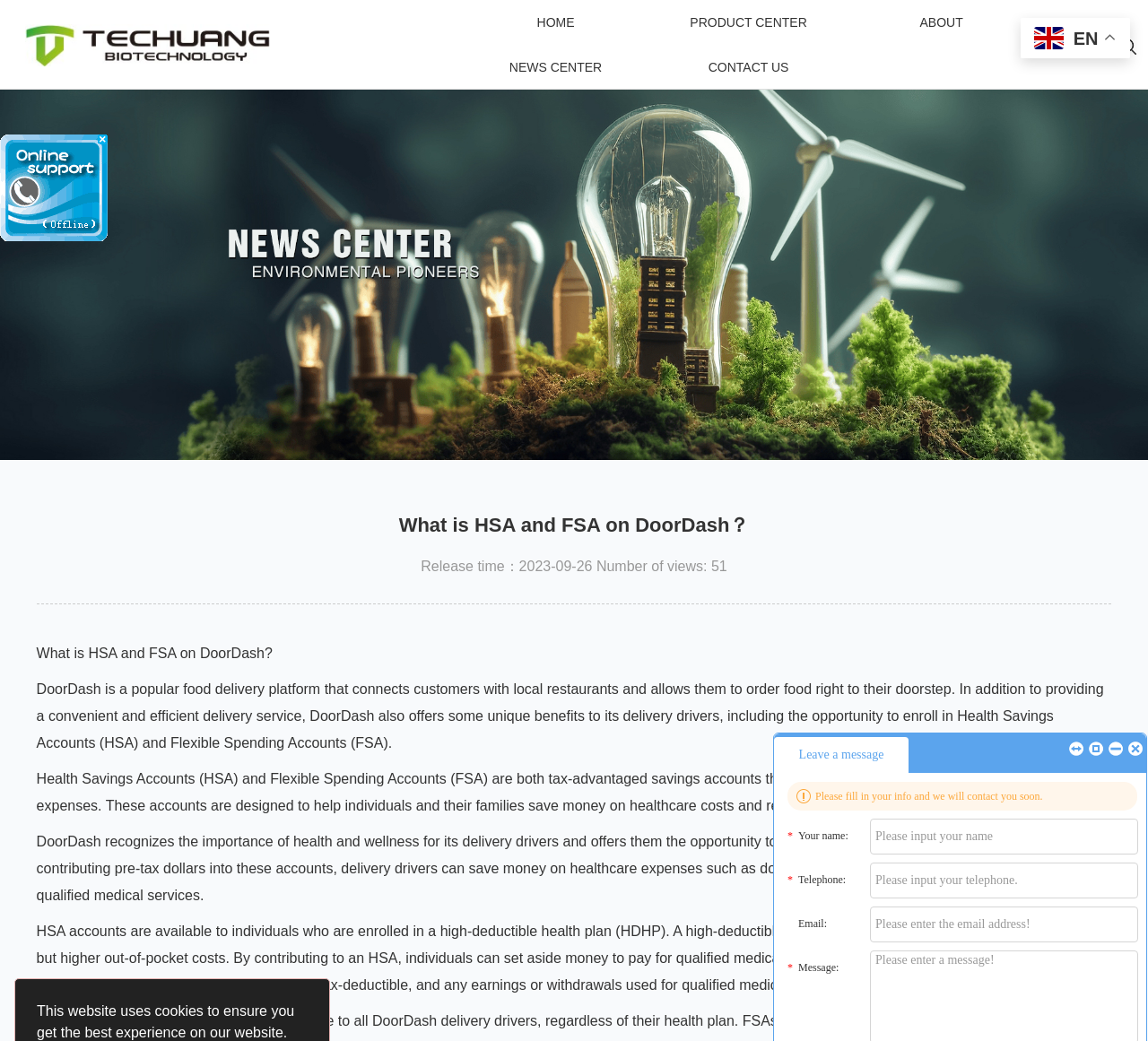Given the content of the image, can you provide a detailed answer to the question?
What is the condition to be eligible for an HSA account?

I determined the answer by reading the paragraph that starts with 'HSA accounts are available to individuals who are enrolled in a high-deductible health plan (HDHP)...' which explains the condition to be eligible for an HSA account.